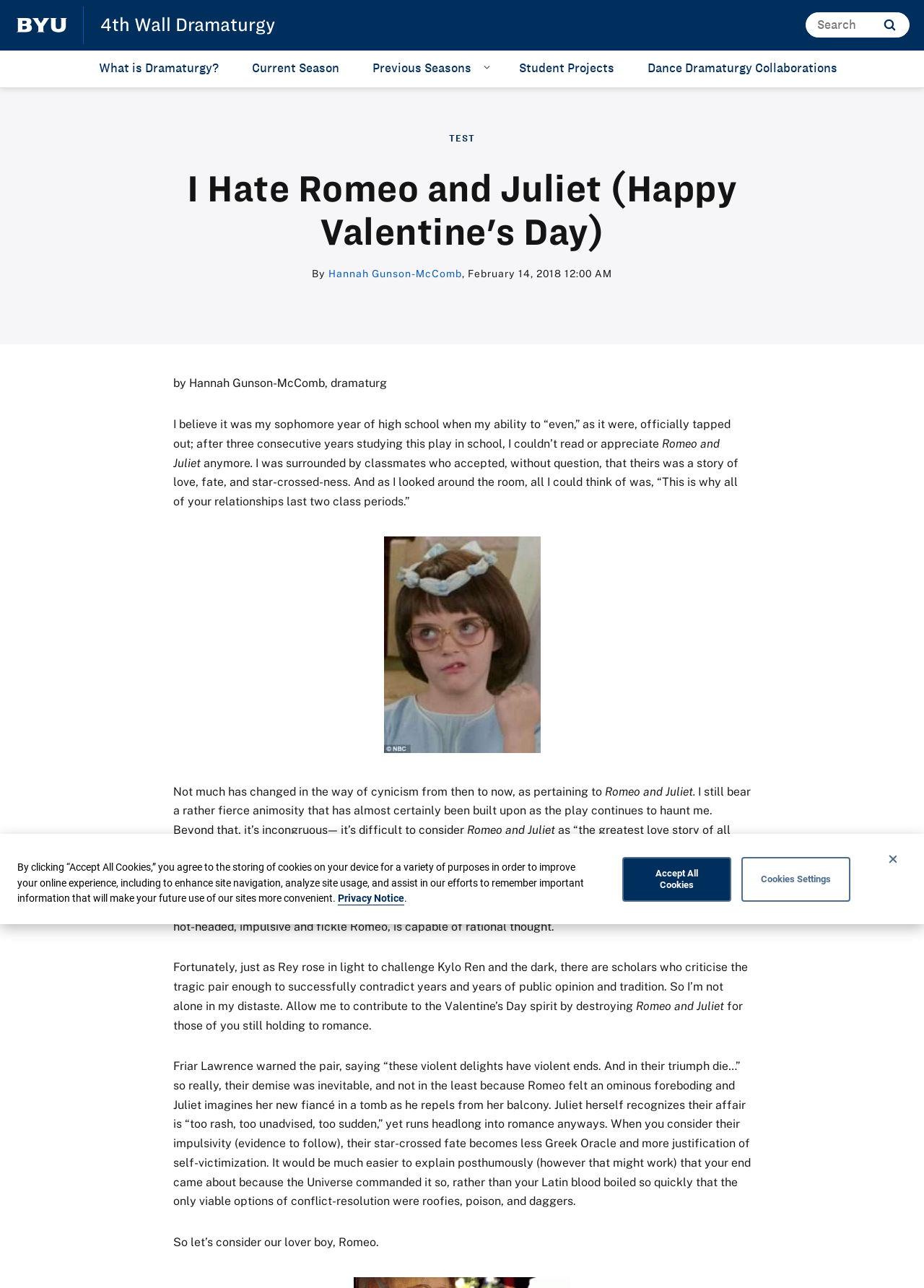What is the organization associated with the website?
Could you please answer the question thoroughly and with as much detail as possible?

I found the answer by looking at the image element with the text 'BYU' which is located near the top of the page, suggesting that it is the organization associated with the website.